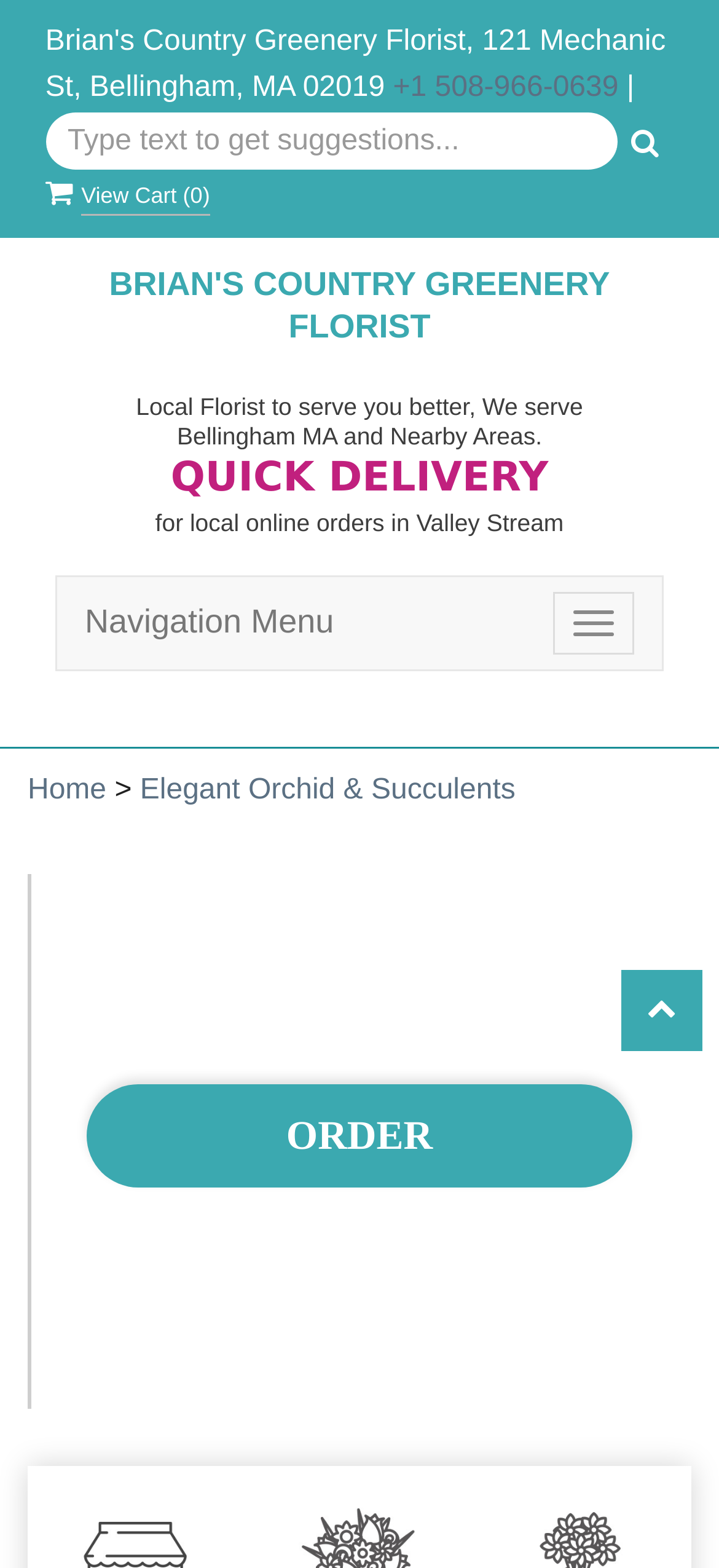Please identify the bounding box coordinates of the area I need to click to accomplish the following instruction: "View cart".

[0.113, 0.117, 0.265, 0.133]